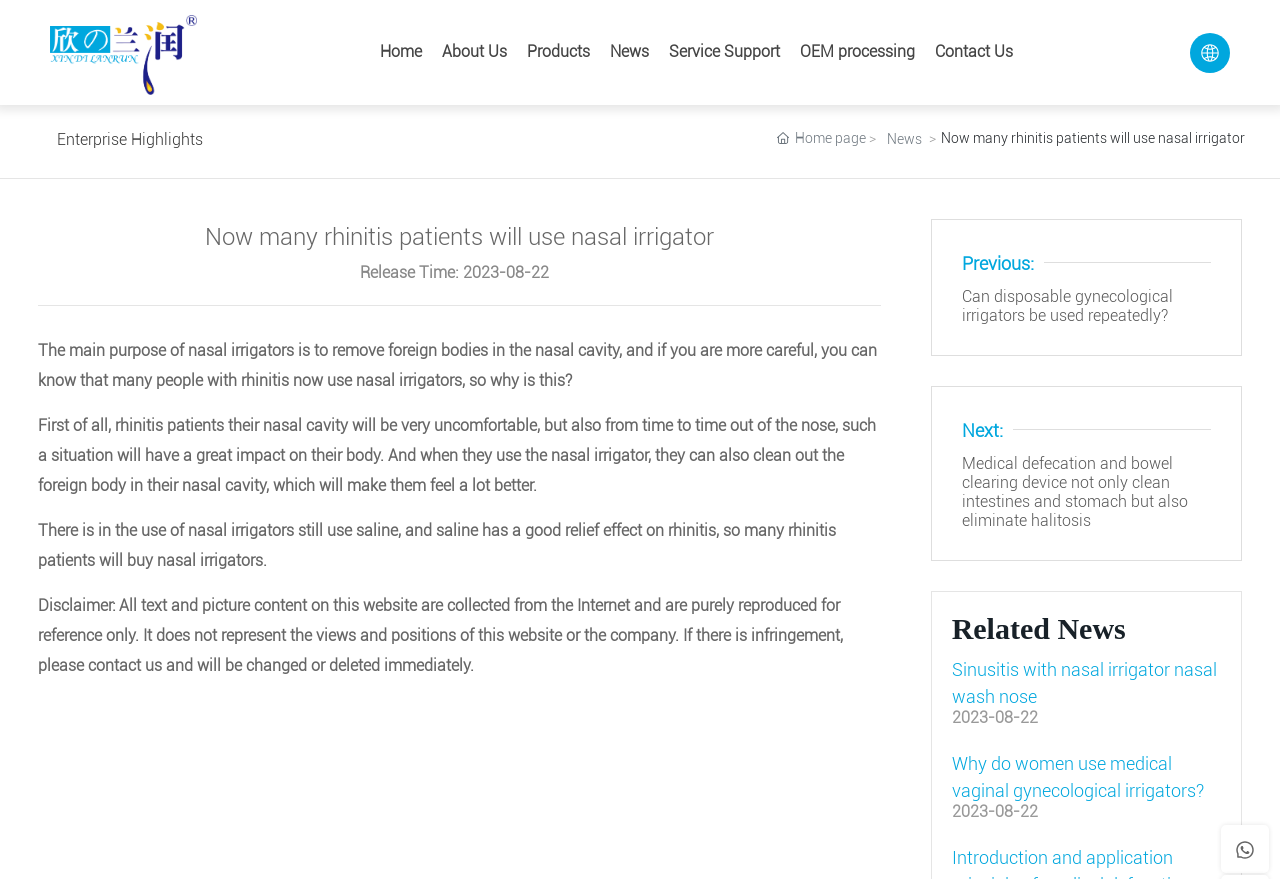What is the release time of the article?
Based on the screenshot, respond with a single word or phrase.

2023-08-22